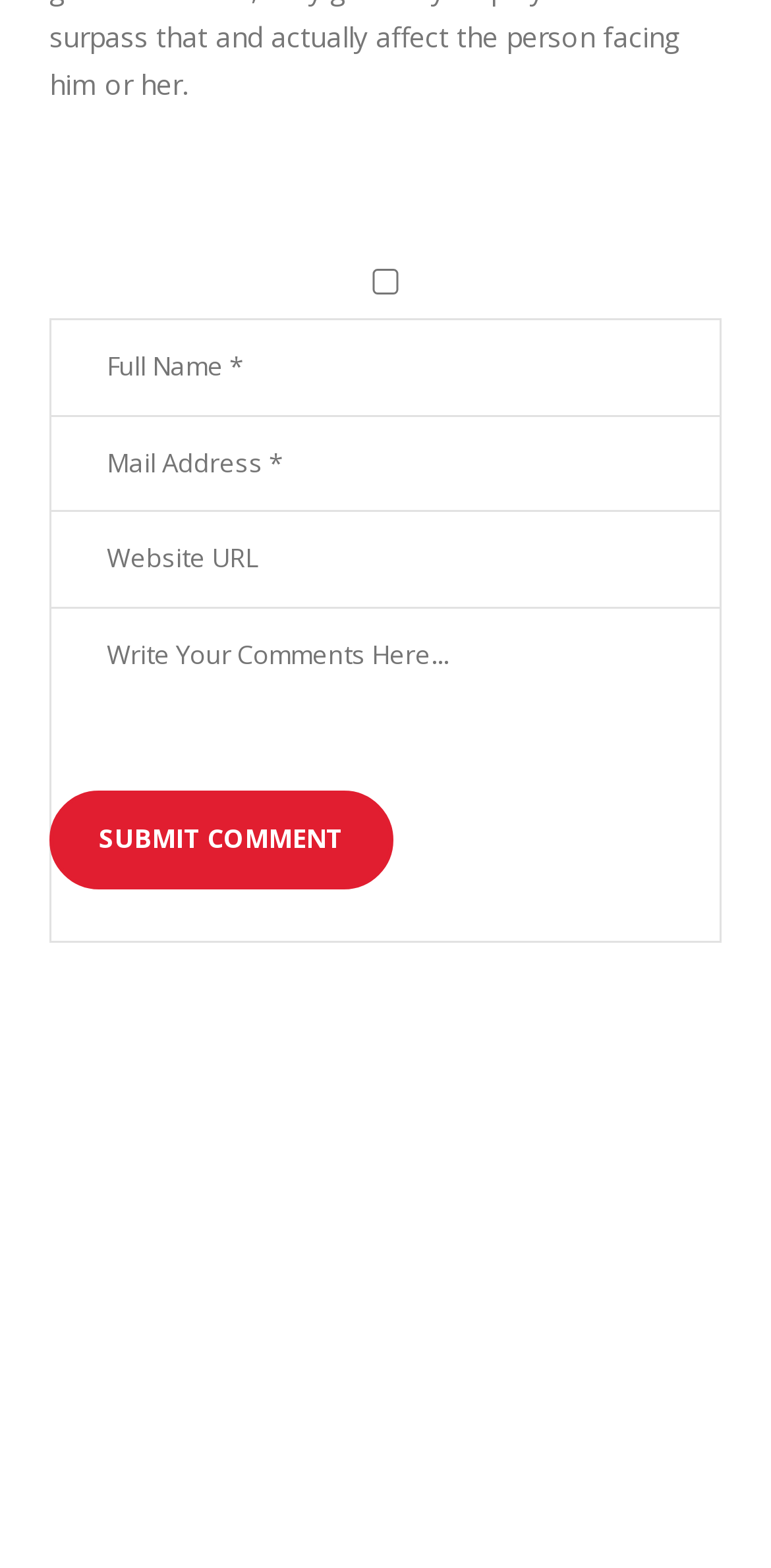What is the heading at the bottom of the page asking?
Please craft a detailed and exhaustive response to the question.

The heading 'Stai cercando la tua prossima auto?' is in Italian, and when translated to English, it asks 'Are you looking for your next car?', indicating that the webpage is related to car sales or services.